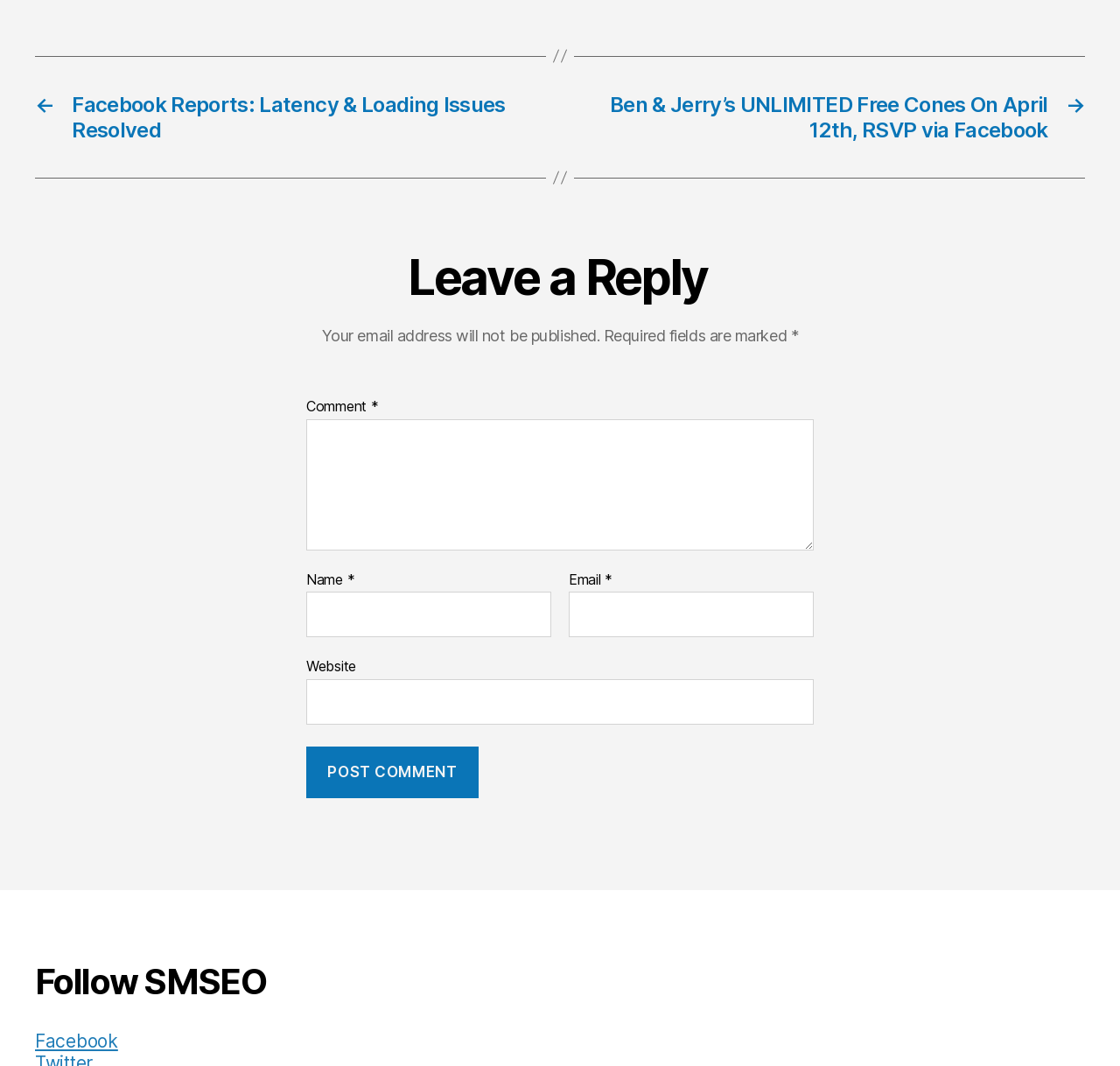Please identify the bounding box coordinates of the area that needs to be clicked to follow this instruction: "Enter a comment".

[0.273, 0.393, 0.727, 0.516]